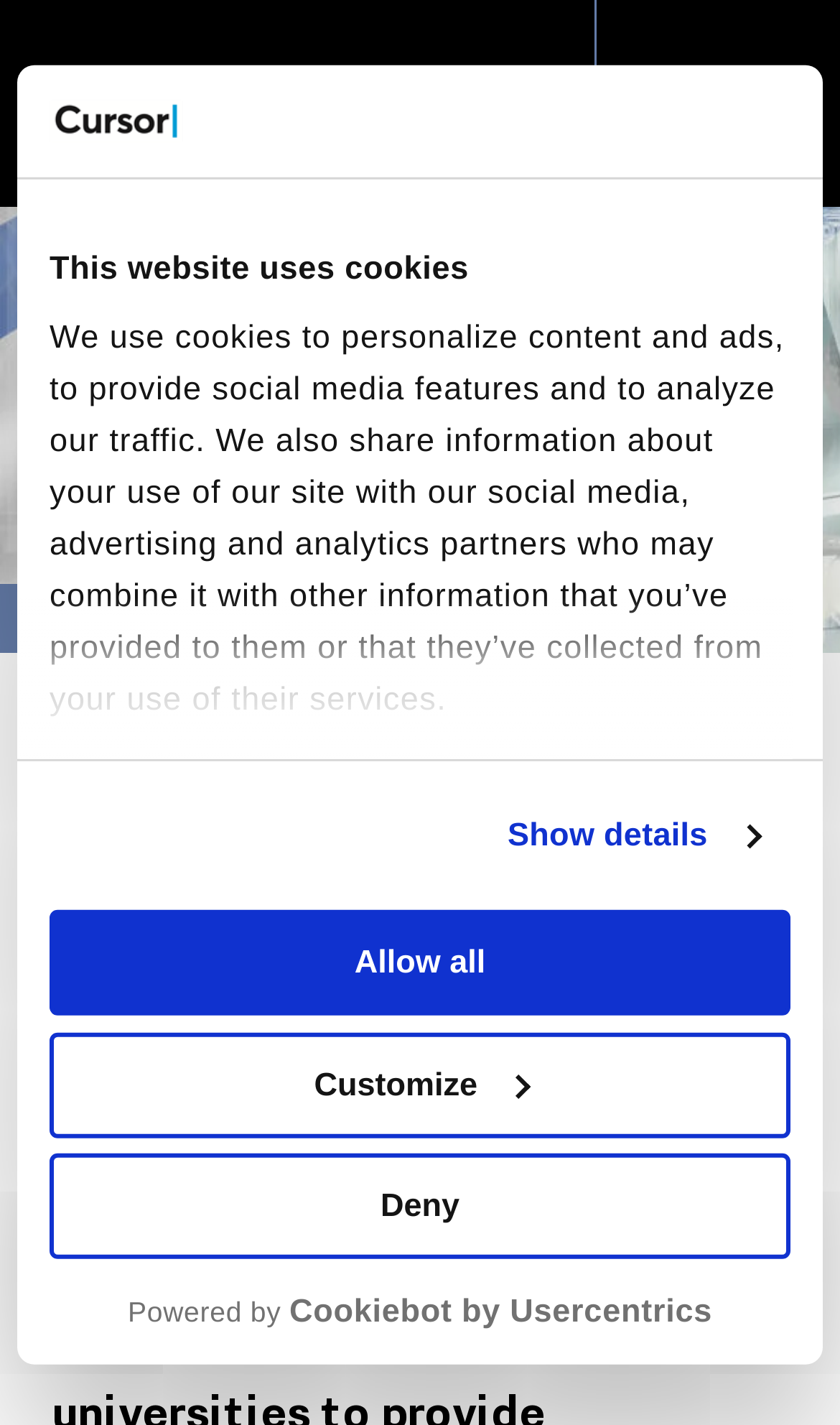Pinpoint the bounding box coordinates of the clickable area necessary to execute the following instruction: "Click the logo". The coordinates should be given as four float numbers between 0 and 1, namely [left, top, right, bottom].

[0.059, 0.068, 0.218, 0.102]